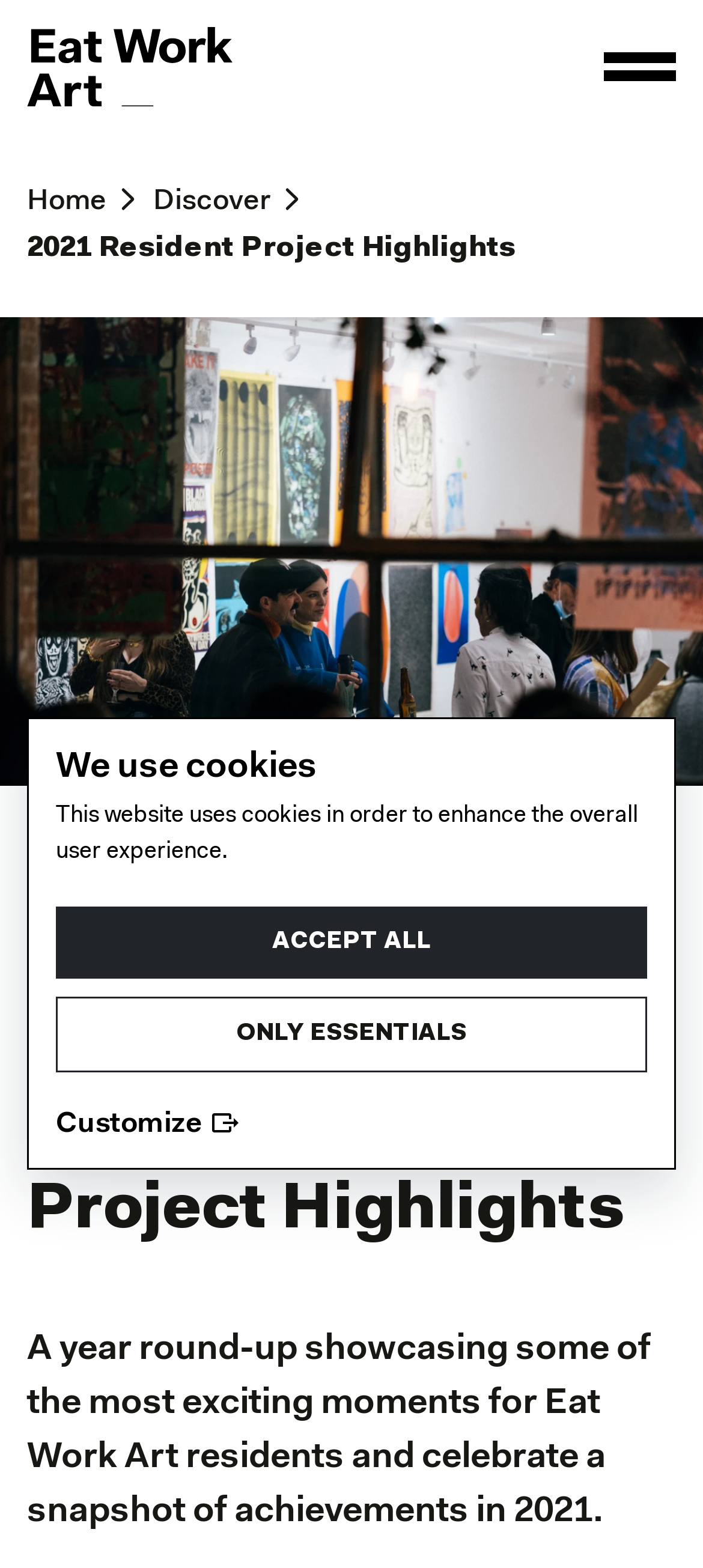Please extract and provide the main headline of the webpage.

2021 Resident Project Highlights